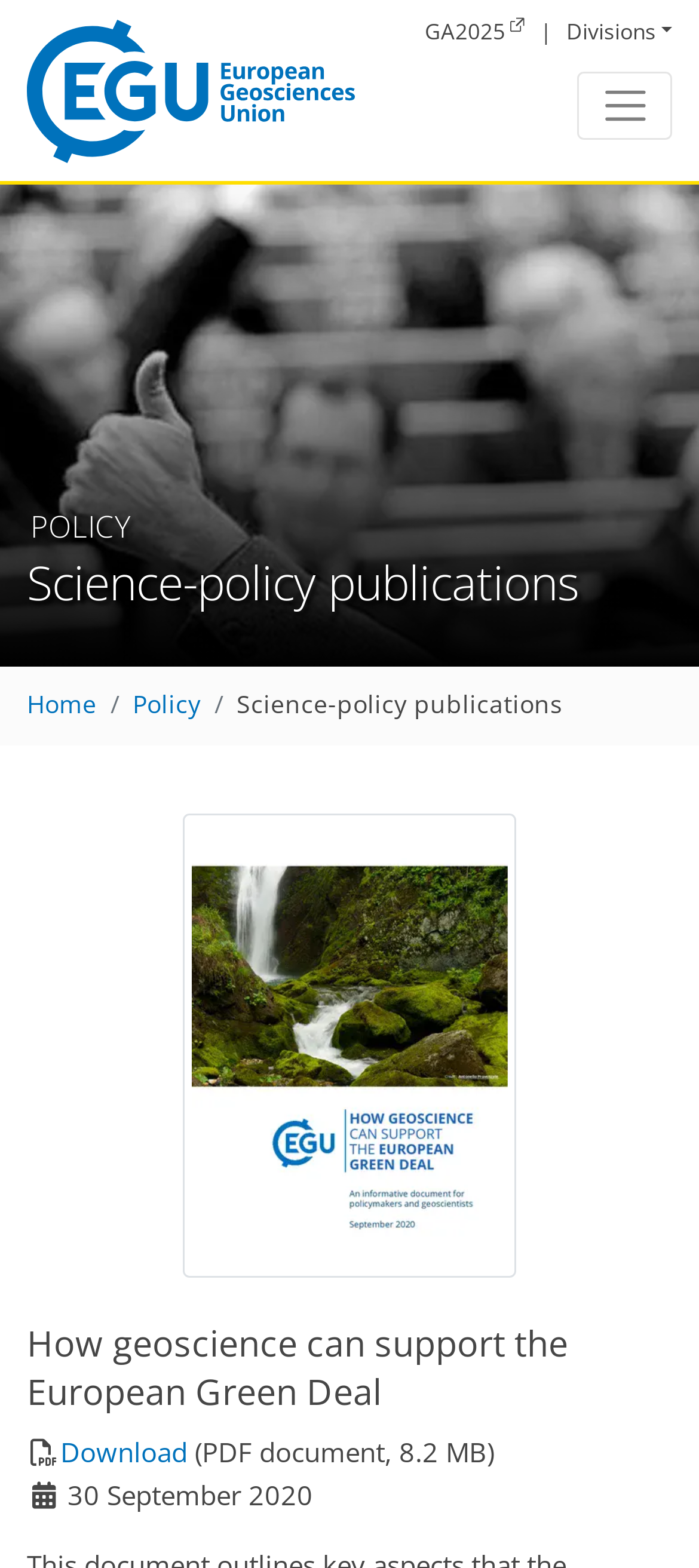Determine the bounding box coordinates for the clickable element required to fulfill the instruction: "Toggle the main menu". Provide the coordinates as four float numbers between 0 and 1, i.e., [left, top, right, bottom].

[0.827, 0.046, 0.962, 0.089]